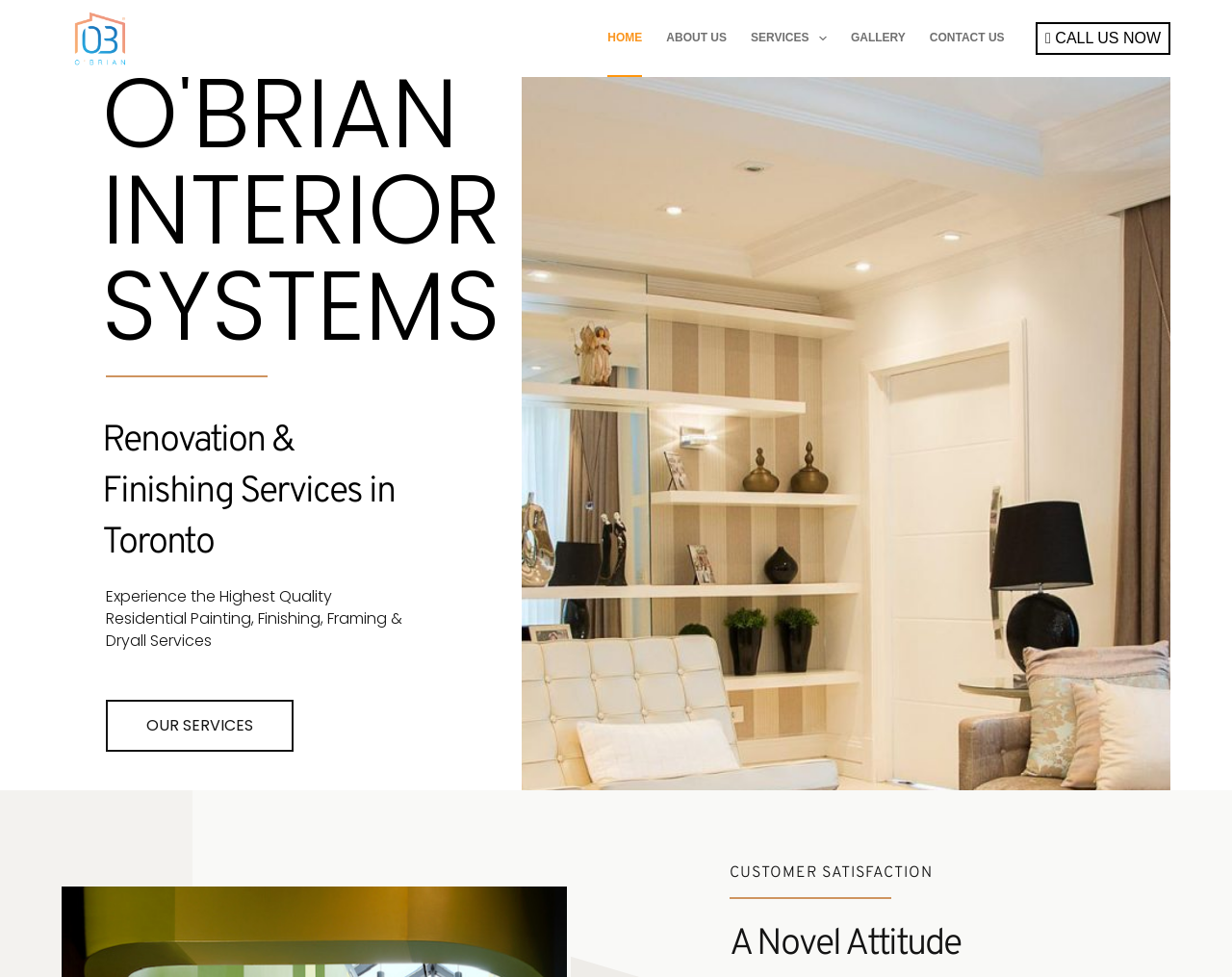Specify the bounding box coordinates of the region I need to click to perform the following instruction: "Follow Us on facebook". The coordinates must be four float numbers in the range of 0 to 1, i.e., [left, top, right, bottom].

None